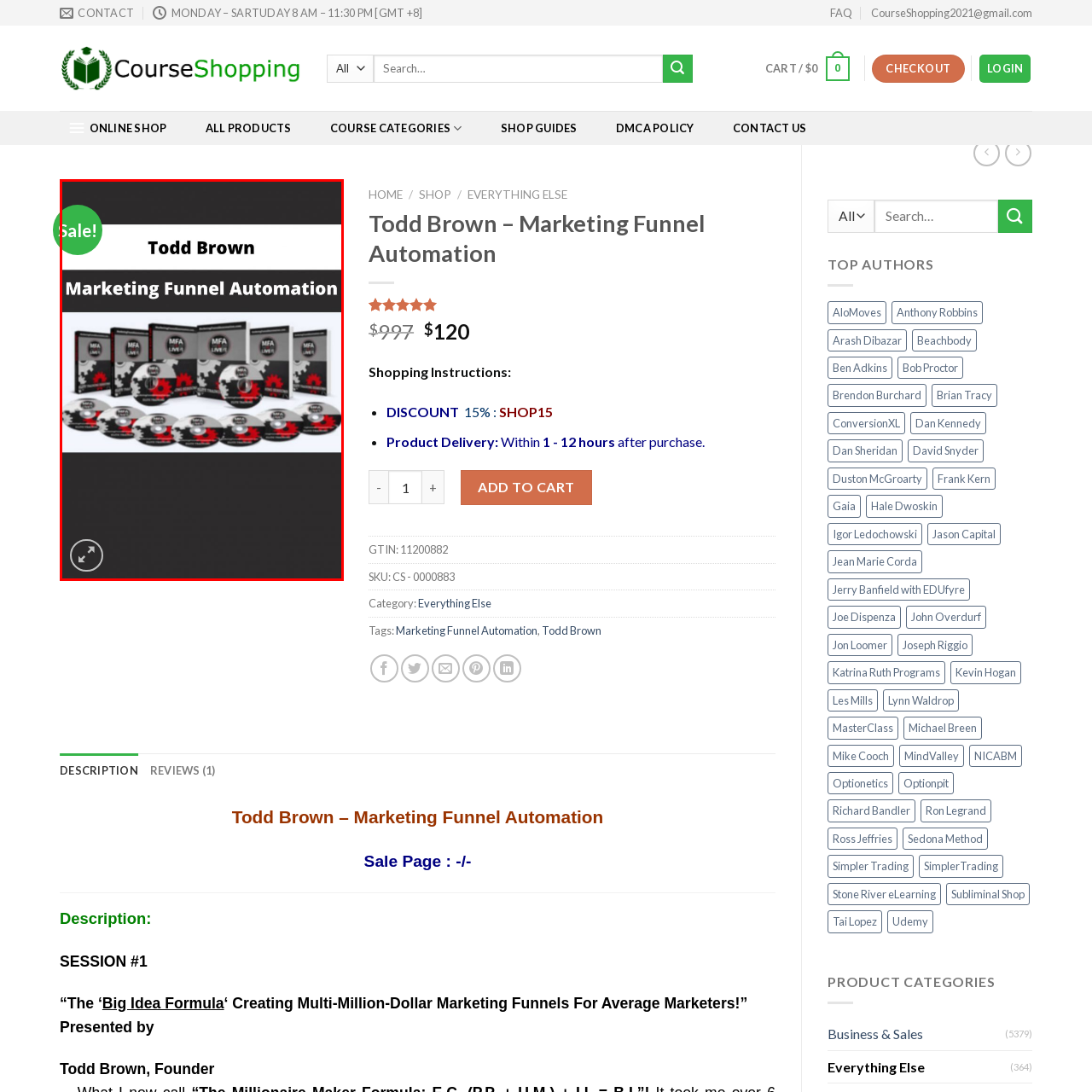What is the background color of the course materials?
Look at the image framed by the red bounding box and provide an in-depth response.

The course materials, including various booklets and DVDs, are set against a dark background, which provides a visually appealing contrast to the sleek design of the materials.